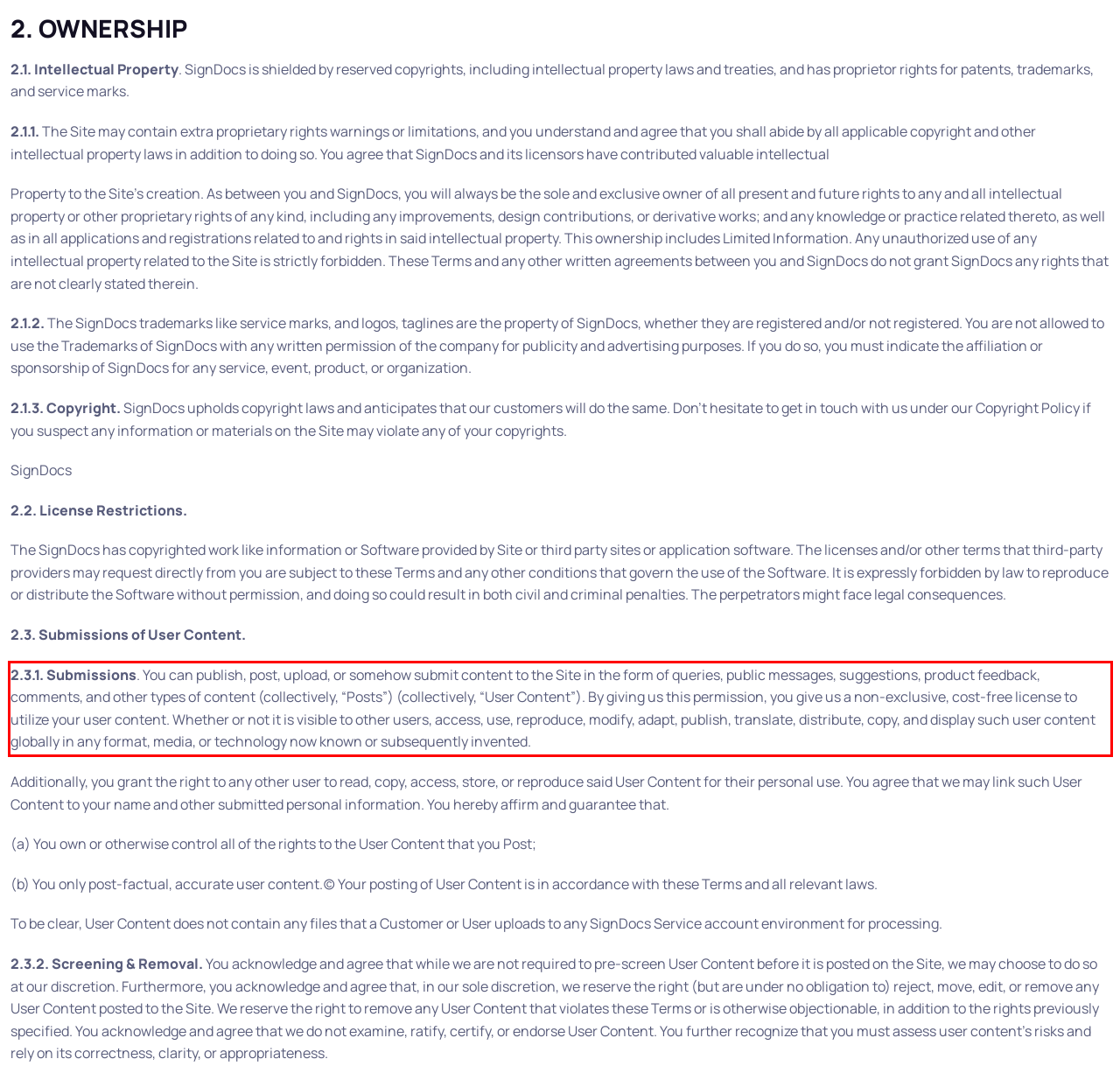Please perform OCR on the UI element surrounded by the red bounding box in the given webpage screenshot and extract its text content.

2.3.1. Submissions. You can publish, post, upload, or somehow submit content to the Site in the form of queries, public messages, suggestions, product feedback, comments, and other types of content (collectively, “Posts”) (collectively, “User Content”). By giving us this permission, you give us a non-exclusive, cost-free license to utilize your user content. Whether or not it is visible to other users, access, use, reproduce, modify, adapt, publish, translate, distribute, copy, and display such user content globally in any format, media, or technology now known or subsequently invented.